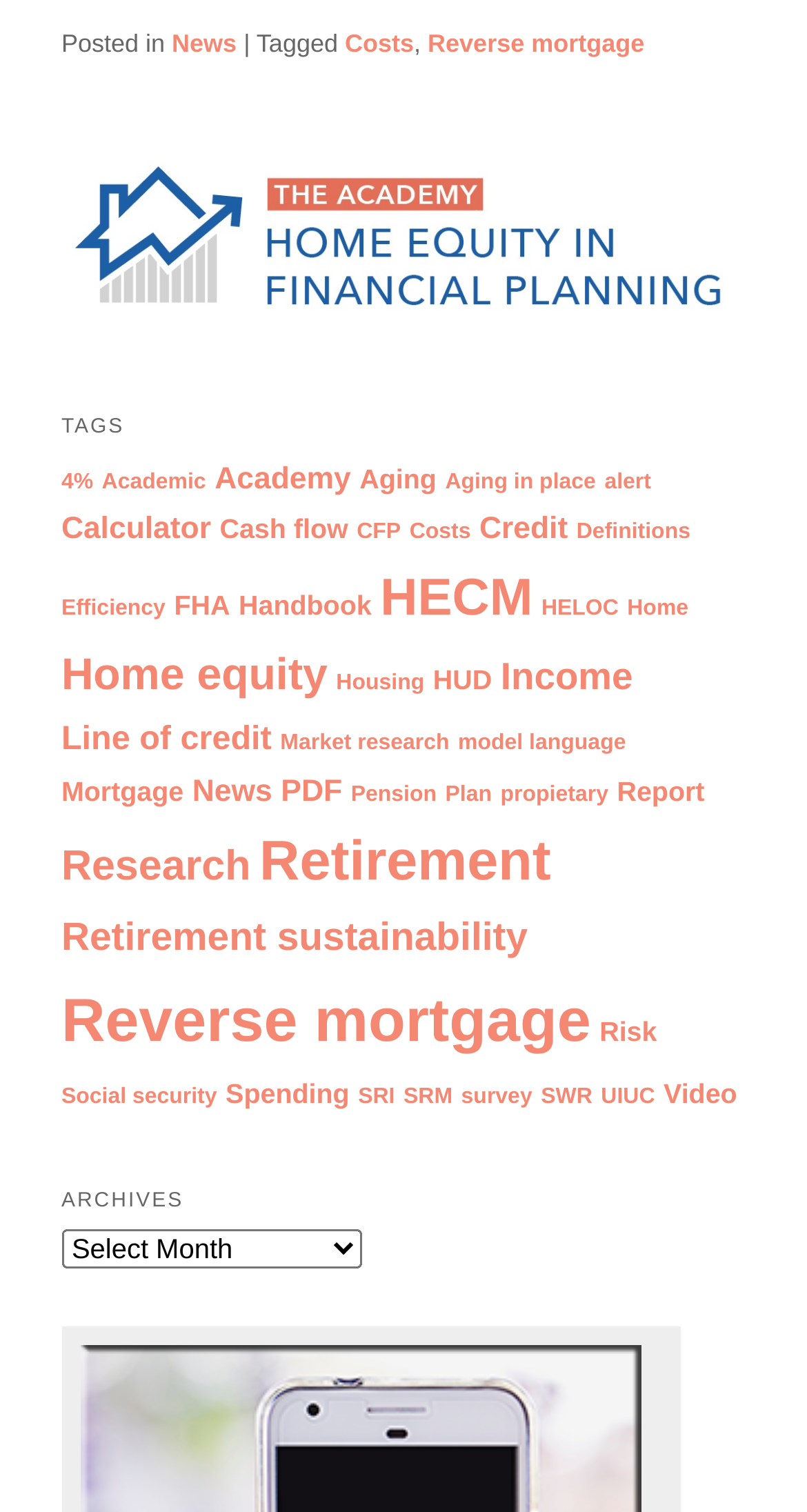Using details from the image, please answer the following question comprehensively:
How many items are tagged under 'Retirement sustainability'?

The link 'Retirement sustainability' is located in the TAGS section of the webpage, and it is indicated to have 7 items associated with it.